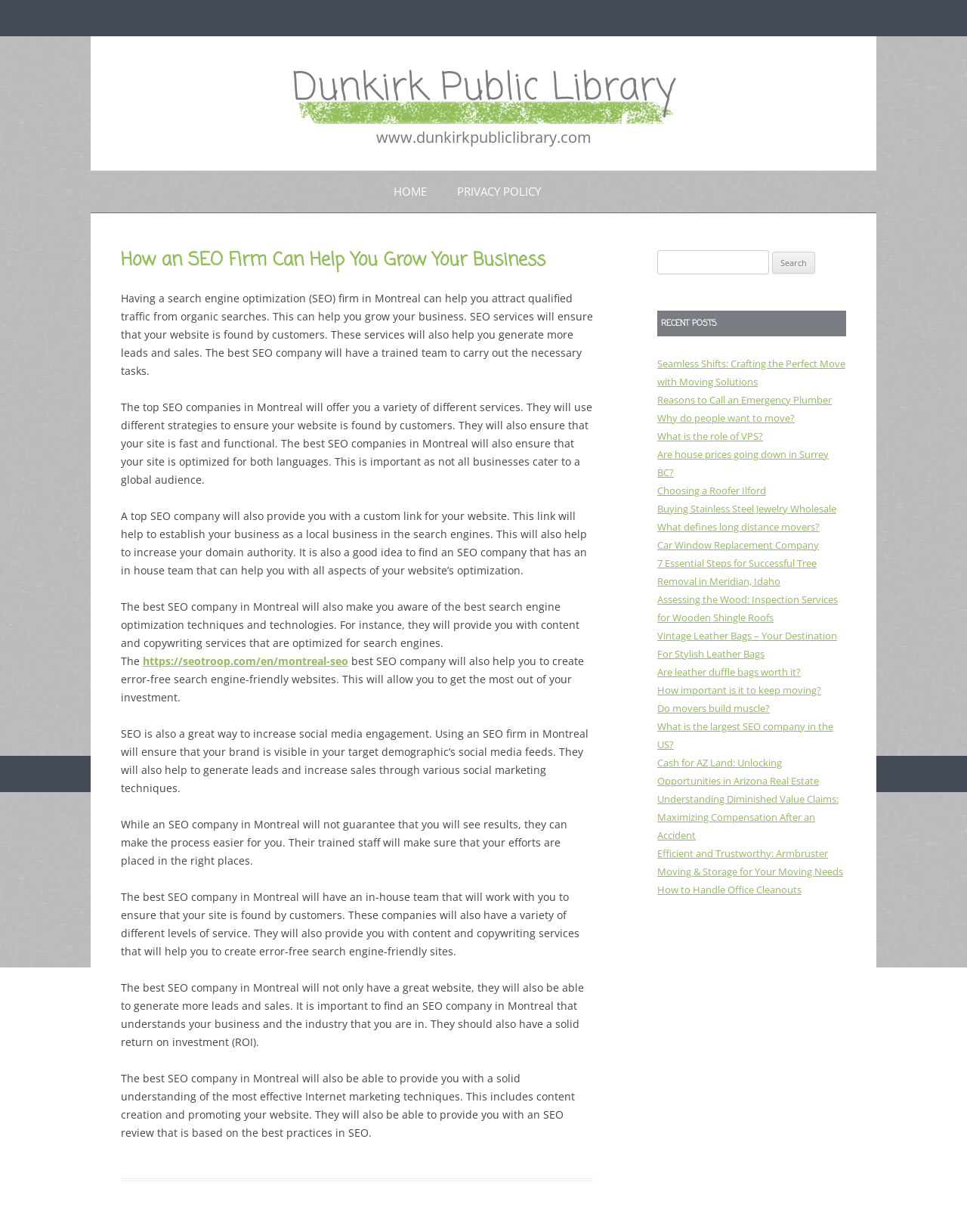What is the main topic of the webpage?
Offer a detailed and full explanation in response to the question.

Based on the webpage content, it appears that the main topic is about how an SEO firm can help grow a business. The webpage provides information on the benefits of SEO services and how they can help attract qualified traffic and generate leads and sales.